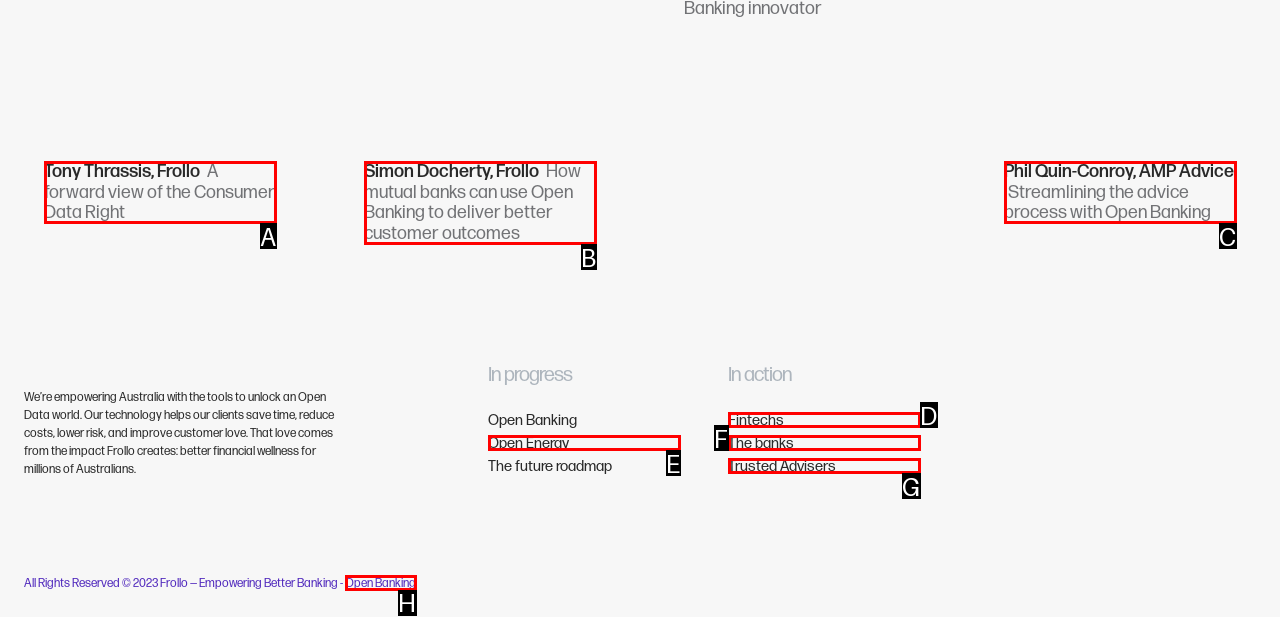Decide which UI element to click to accomplish the task: Visit Open Banking page
Respond with the corresponding option letter.

H